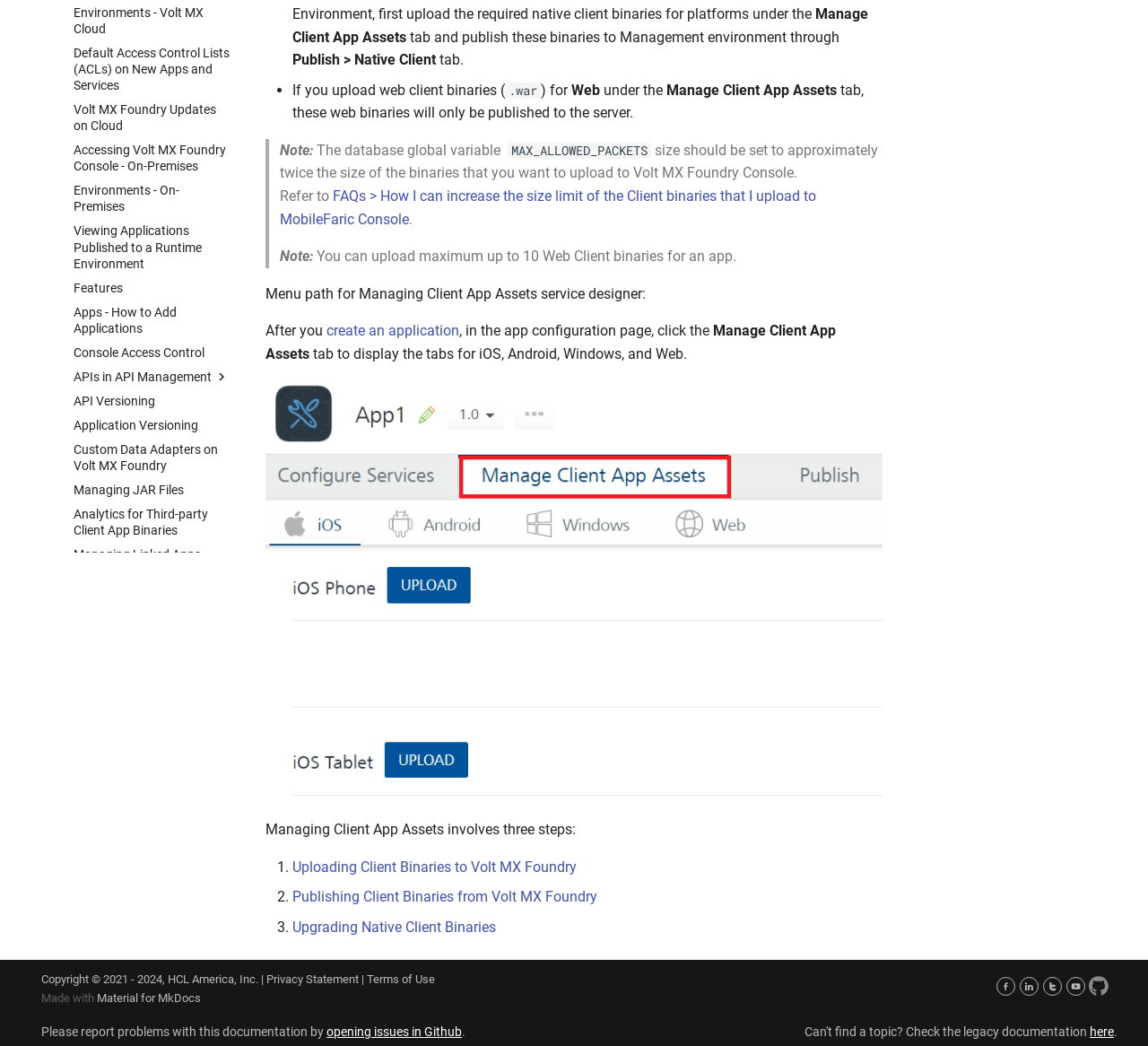Based on the element description Application Versioning, identify the bounding box of the UI element in the given webpage screenshot. The coordinates should be in the format (top-left x, top-left y, bottom-right x, bottom-right y) and must be between 0 and 1.

[0.064, 0.398, 0.2, 0.414]